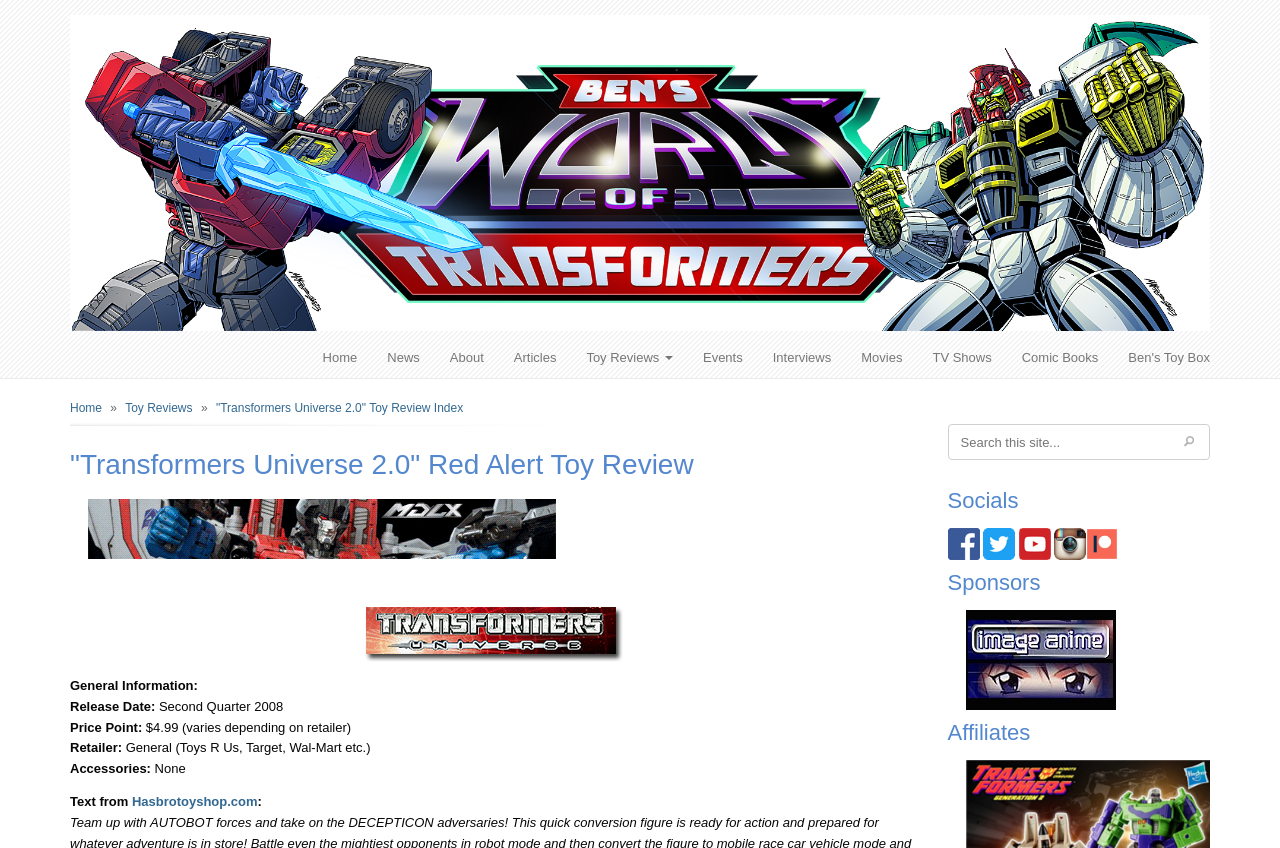Articulate a complete and detailed caption of the webpage elements.

This webpage is a review of the "Transformers Universe 2.0" Red Alert toy. At the top left, there is a navigation menu with links to "Home", "News", "About", and other sections. Below the menu, there is a breadcrumb trail showing the path from "Home" to "Toy Reviews" to the current review.

The main content of the page is divided into two sections. On the left, there is a column with general information about the toy, including its release date, price point, retailer, and accessories. The text is organized into clear headings and paragraphs, making it easy to read.

On the right side of the page, there are several sections. At the top, there is a search bar with a button to submit a search query. Below the search bar, there are links to social media platforms, including Facebook, Twitter, YouTube, and Instagram, each represented by its respective logo.

Further down, there is a section for sponsors, featuring an image of a sidebar advertisement. Finally, there is a section for affiliates, but it appears to be empty.

Throughout the page, there are several images, including a logo at the top left and various icons and logos for the social media platforms and sponsors. The overall layout is clean and easy to navigate, with clear headings and concise text.